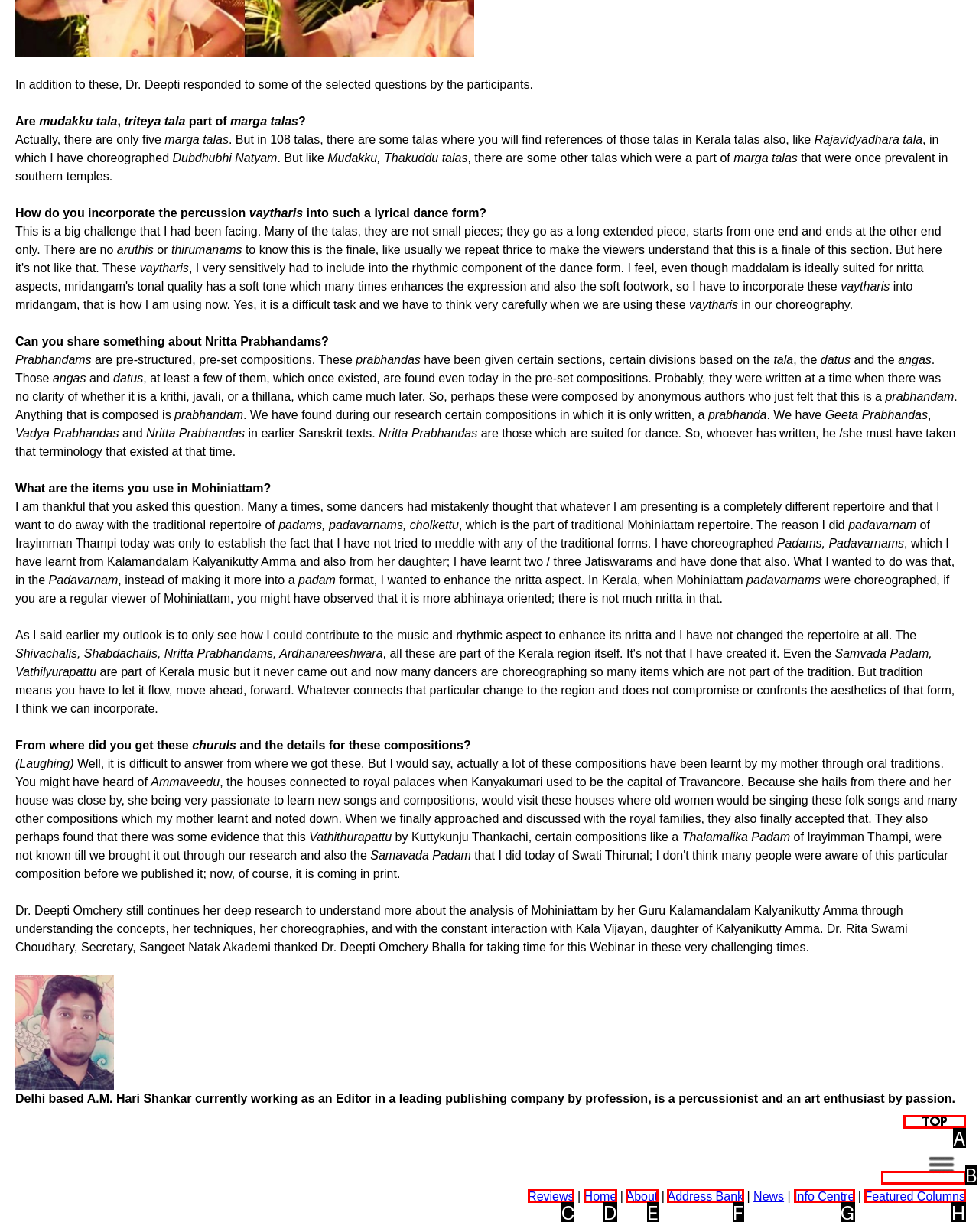Match the following description to the correct HTML element: About Indicate your choice by providing the letter.

E